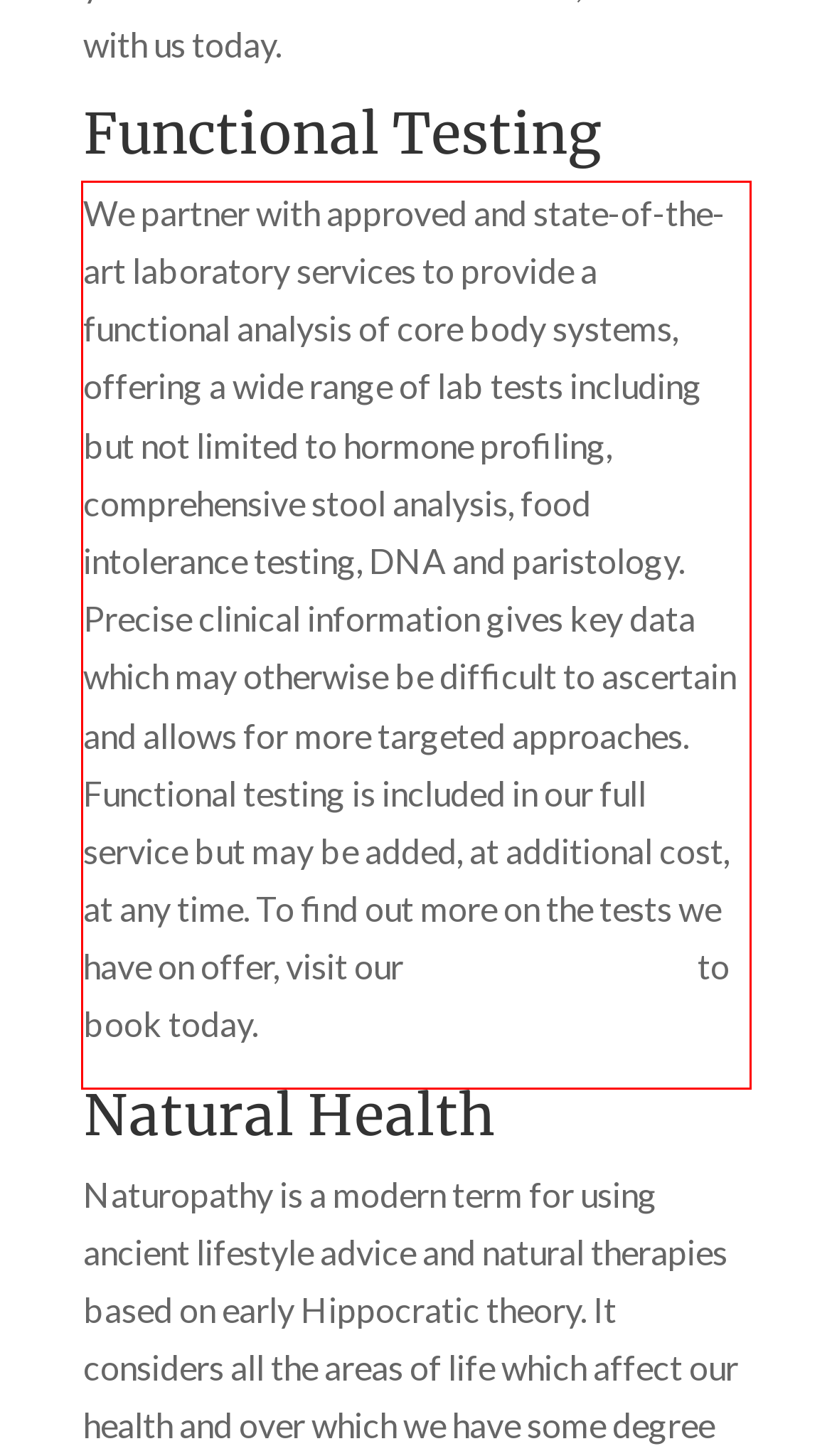Inspect the webpage screenshot that has a red bounding box and use OCR technology to read and display the text inside the red bounding box.

We partner with approved and state-of-the-art laboratory services to provide a functional analysis of core body systems, offering a wide range of lab tests including but not limited to hormone profiling, comprehensive stool analysis, food intolerance testing, DNA and paristology. Precise clinical information gives key data which may otherwise be difficult to ascertain and allows for more targeted approaches. Functional testing is included in our full service but may be added, at additional cost, at any time. To find out more on the tests we have on offer, visit our appointments page to book today.